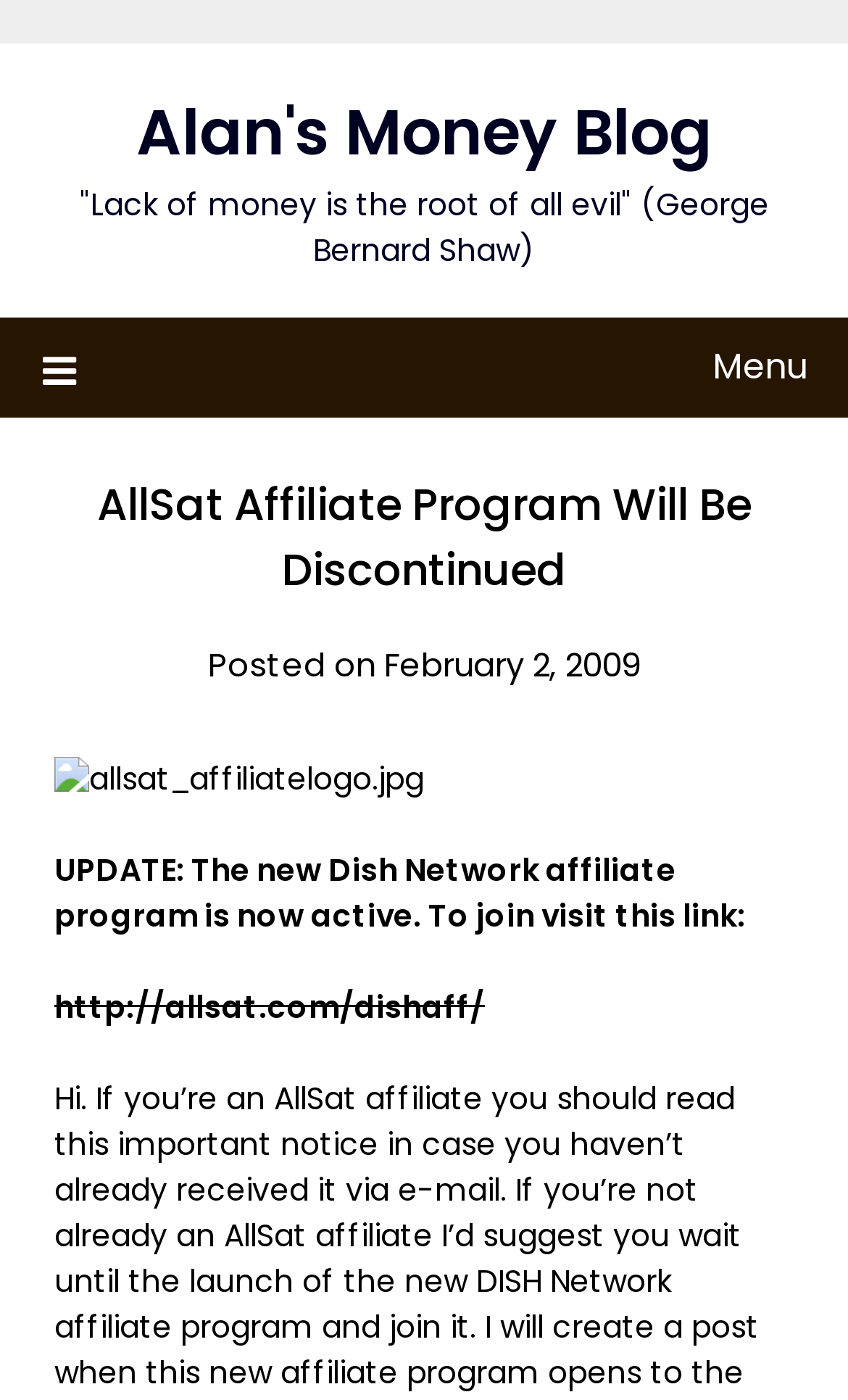Please find and give the text of the main heading on the webpage.

AllSat Affiliate Program Will Be Discontinued